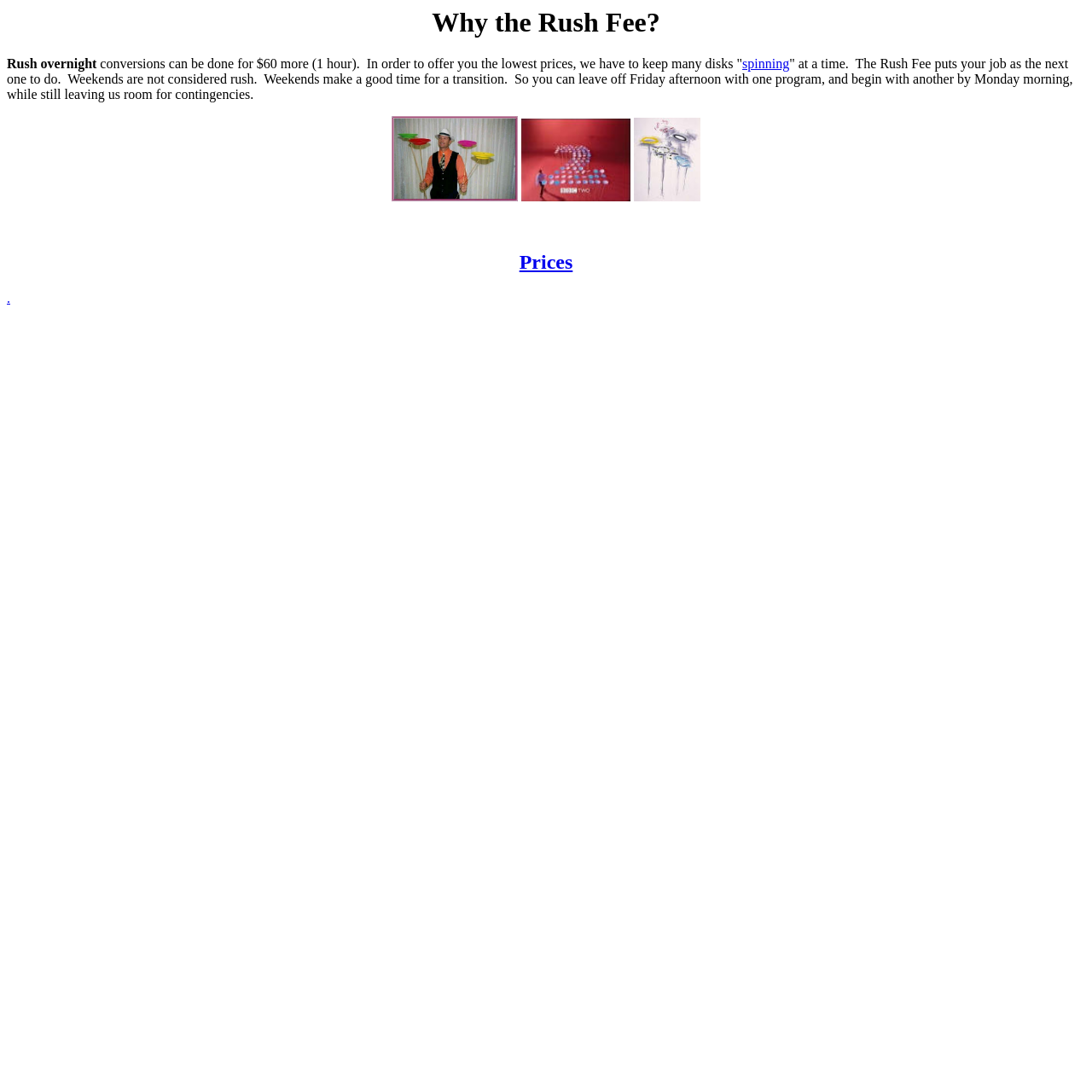Is the rush fee applicable on weekends?
Please use the image to provide a one-word or short phrase answer.

no